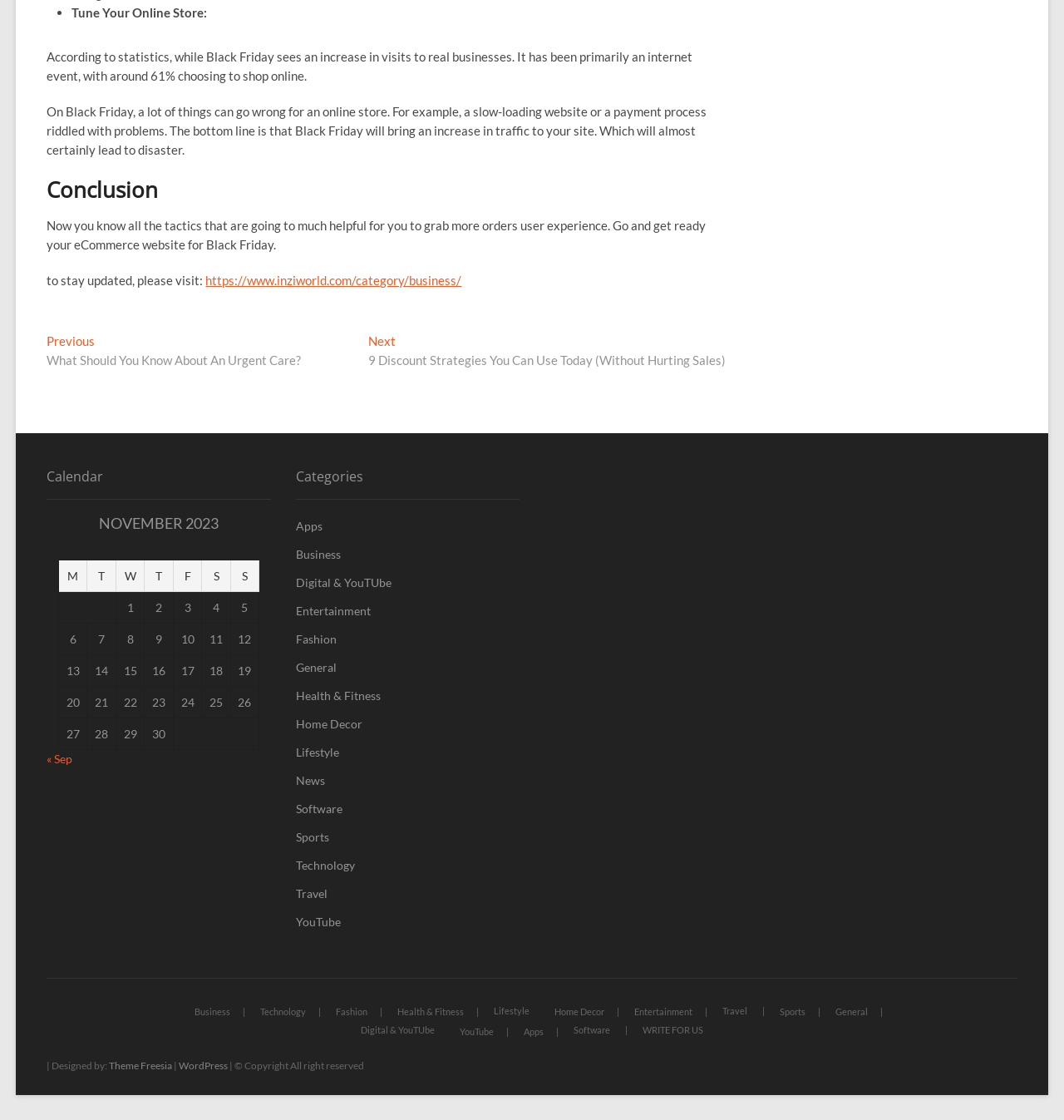Find the bounding box coordinates of the area to click in order to follow the instruction: "Go to 'Next post: 9 Discount Strategies You Can Use Today (Without Hurting Sales)'".

[0.346, 0.298, 0.682, 0.33]